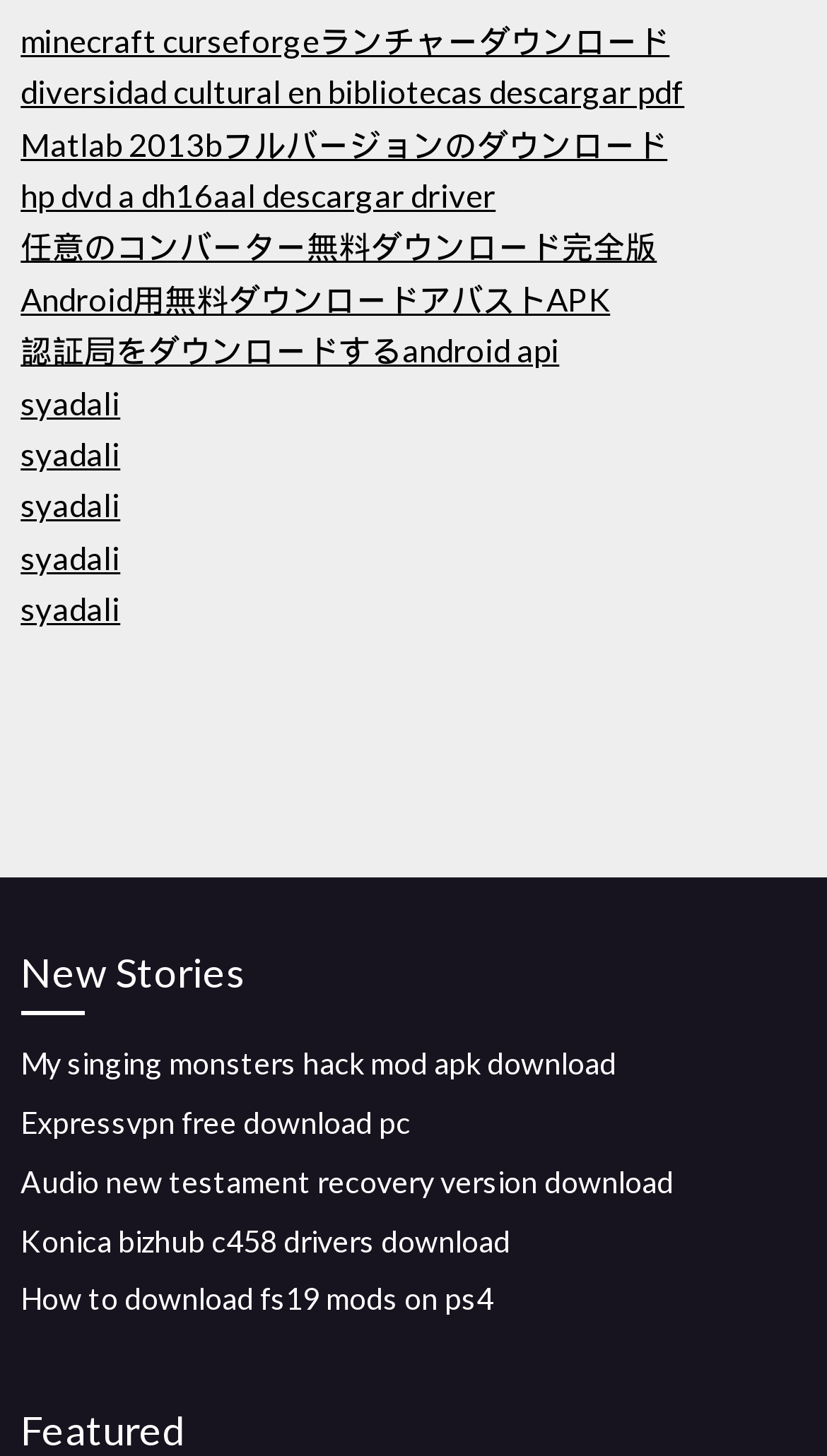Provide a brief response in the form of a single word or phrase:
What is the vertical position of the 'New Stories' heading?

Middle